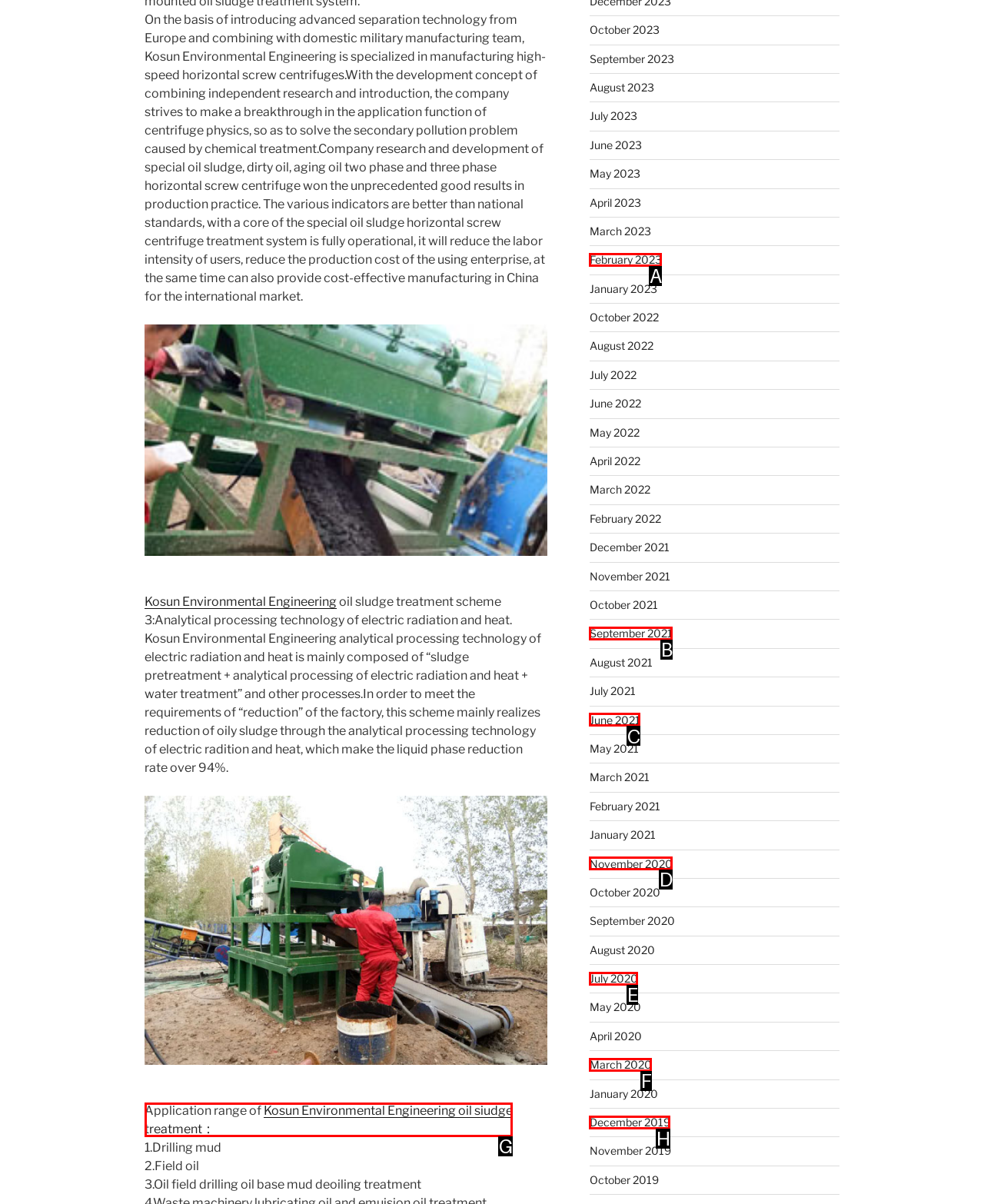Decide which UI element to click to accomplish the task: Learn about application range of Kosun Environmental Engineering oil sludge treatment
Respond with the corresponding option letter.

G